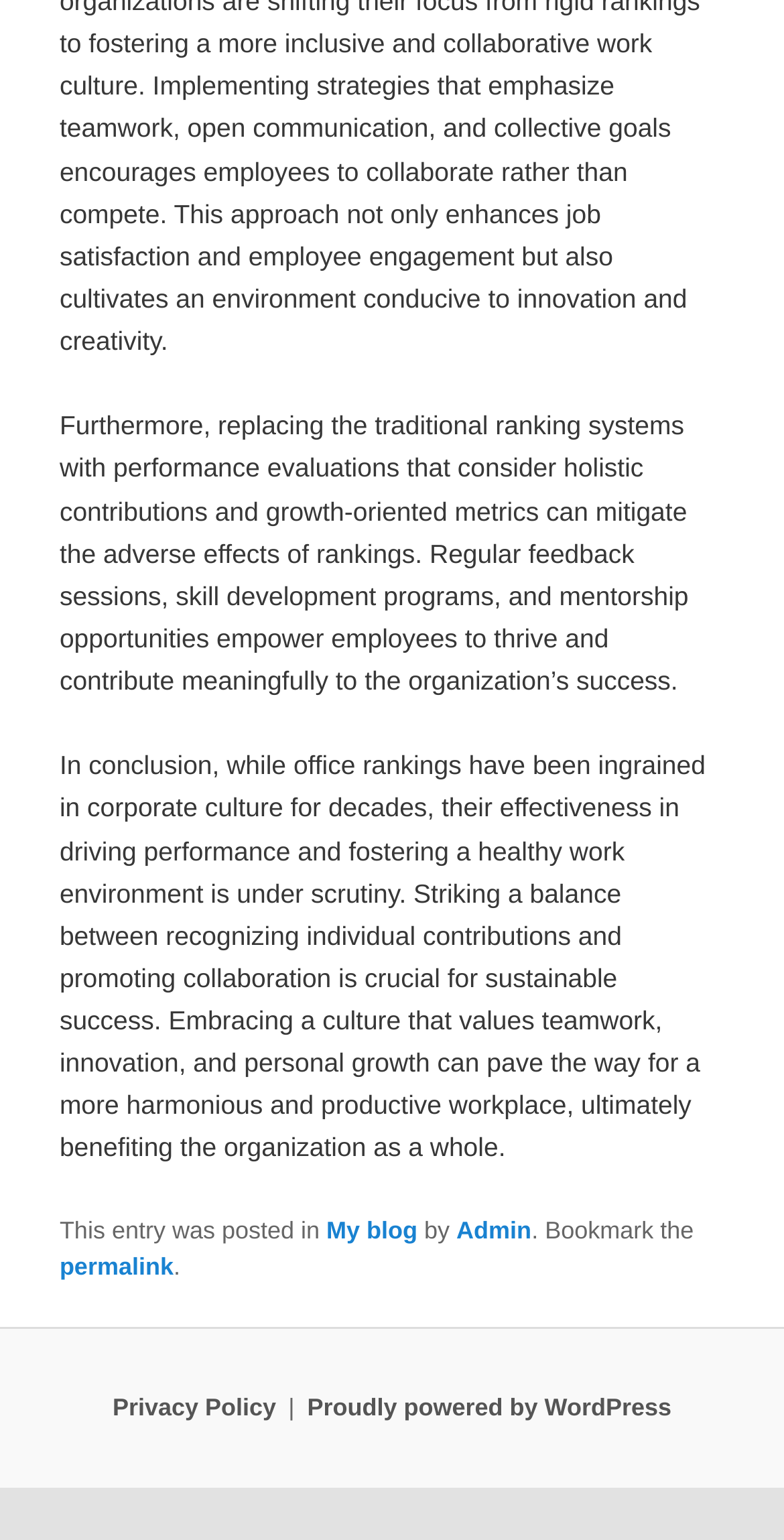Identify the bounding box coordinates for the UI element described as: "permalink". The coordinates should be provided as four floats between 0 and 1: [left, top, right, bottom].

[0.076, 0.813, 0.221, 0.831]